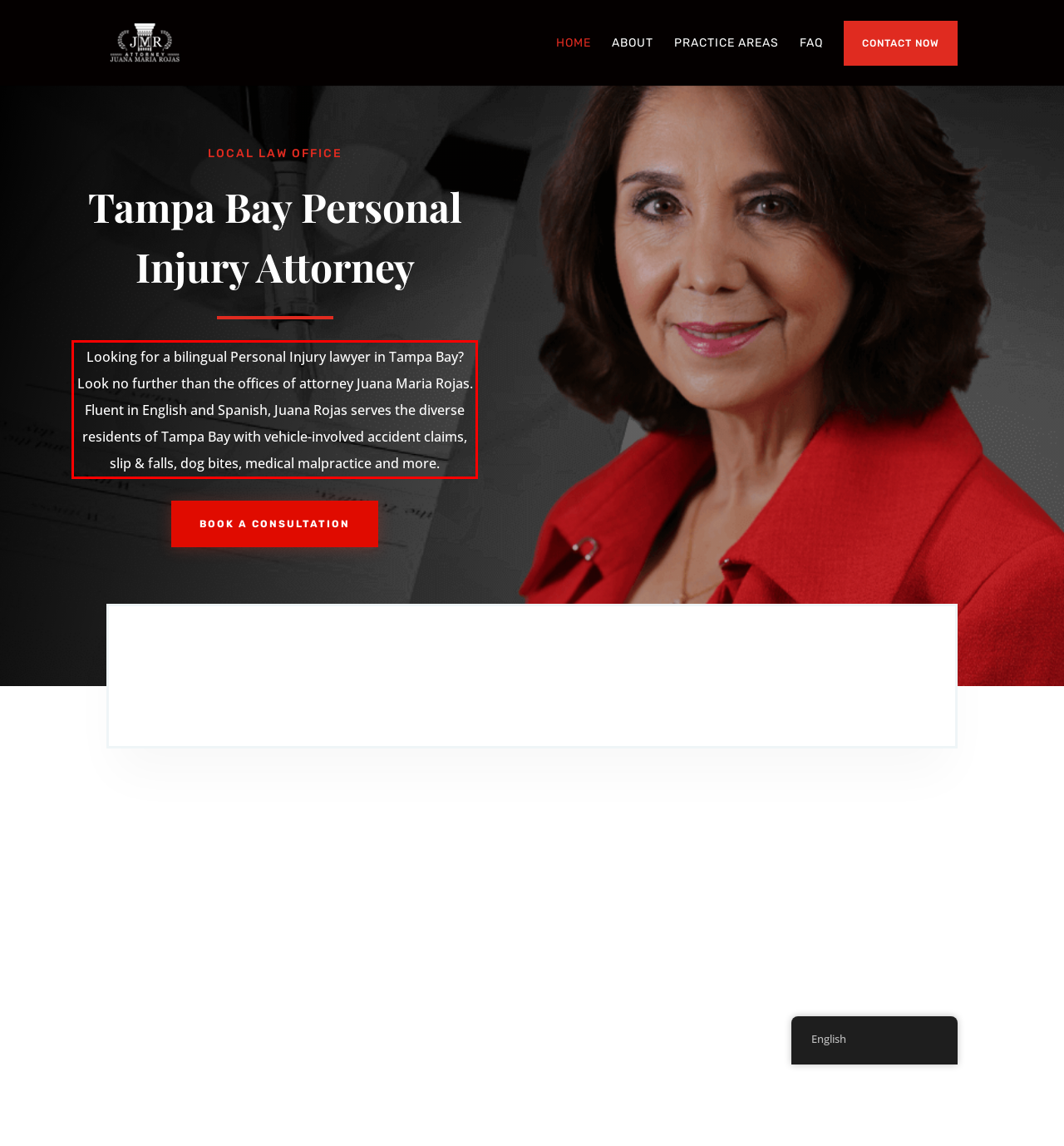You are presented with a webpage screenshot featuring a red bounding box. Perform OCR on the text inside the red bounding box and extract the content.

Looking for a bilingual Personal Injury lawyer in Tampa Bay? Look no further than the offices of attorney Juana Maria Rojas. Fluent in English and Spanish, Juana Rojas serves the diverse residents of Tampa Bay with vehicle-involved accident claims, slip & falls, dog bites, medical malpractice and more.